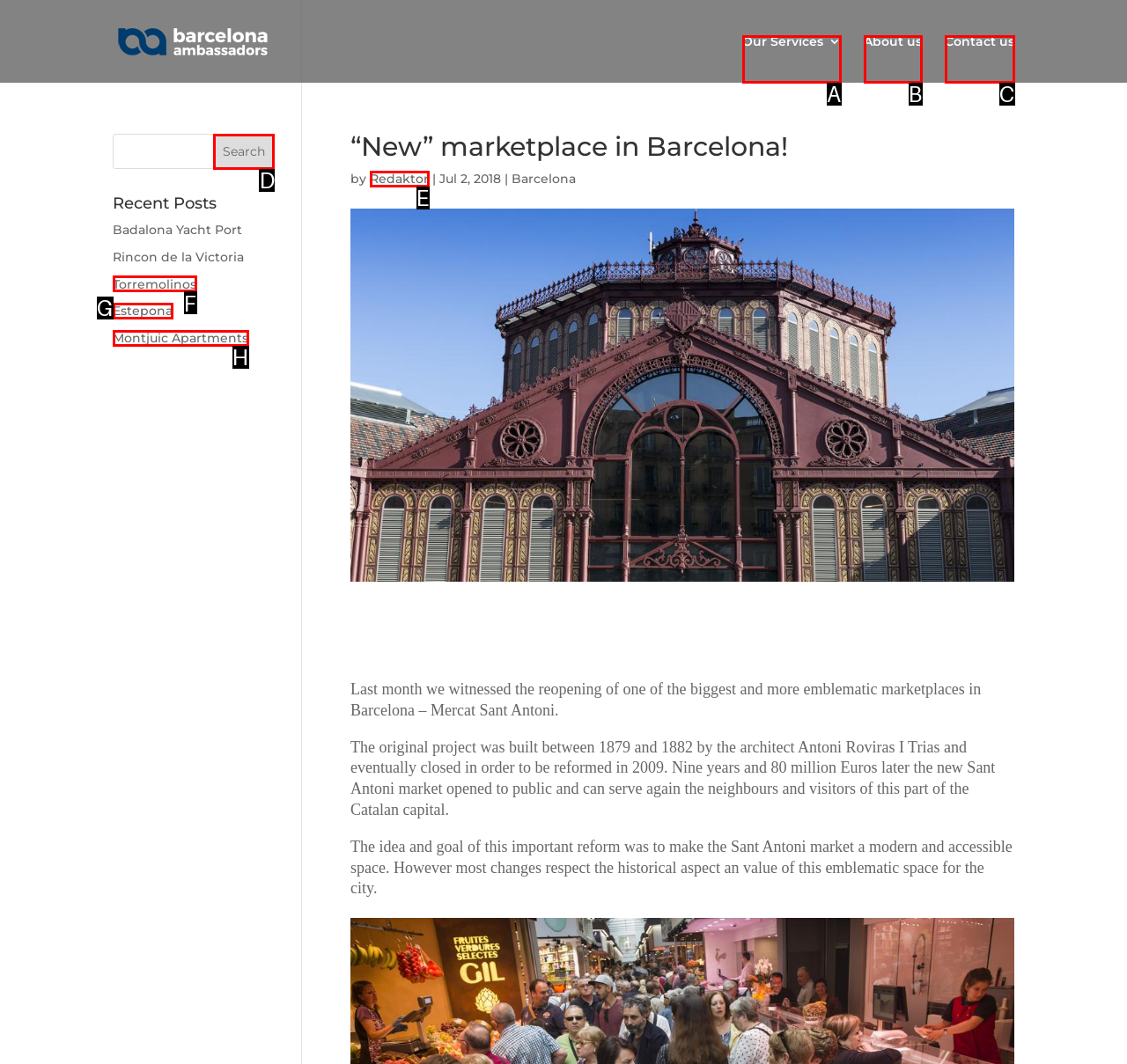Match the description: Our Services to the appropriate HTML element. Respond with the letter of your selected option.

A